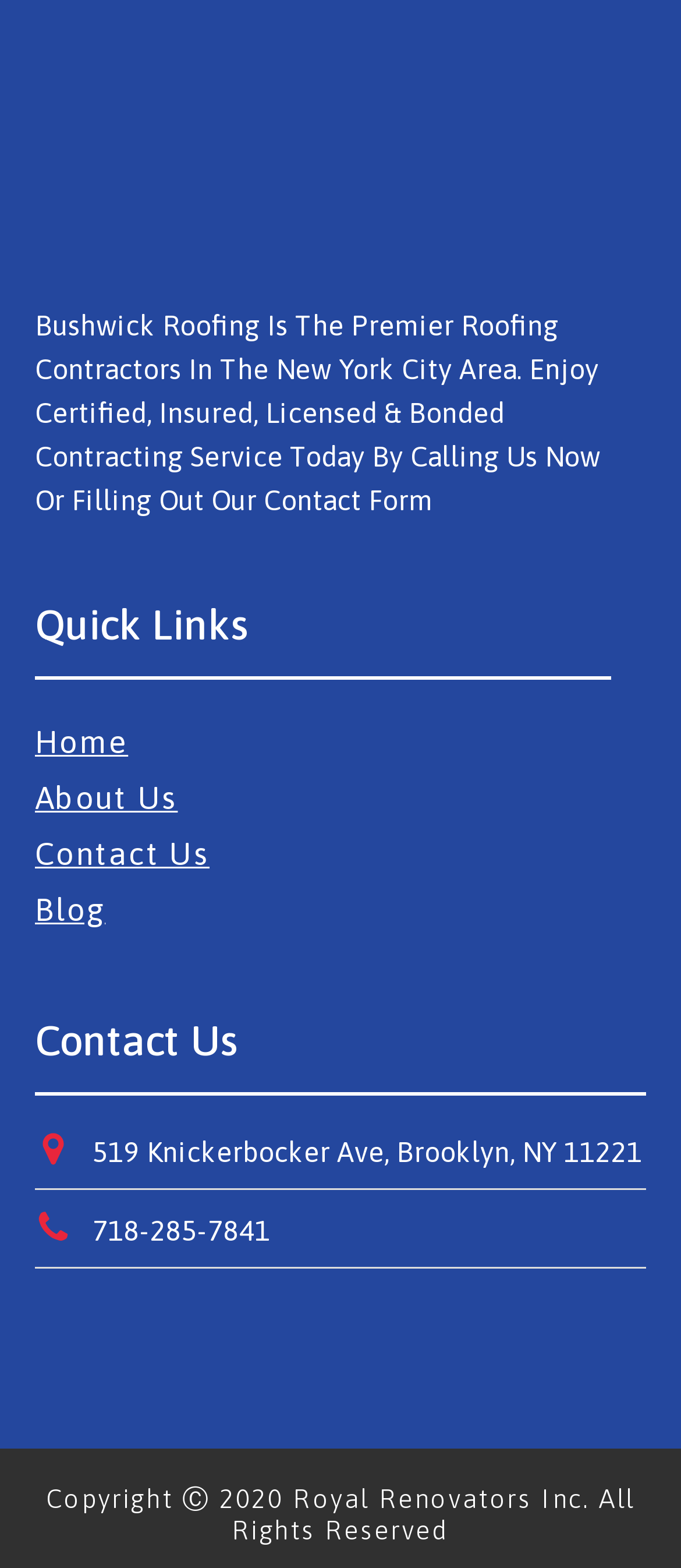What is the phone number of the company?
Kindly offer a detailed explanation using the data available in the image.

The phone number can be found in the link element, which is located below the phone icon and reads '718-285-7841'.